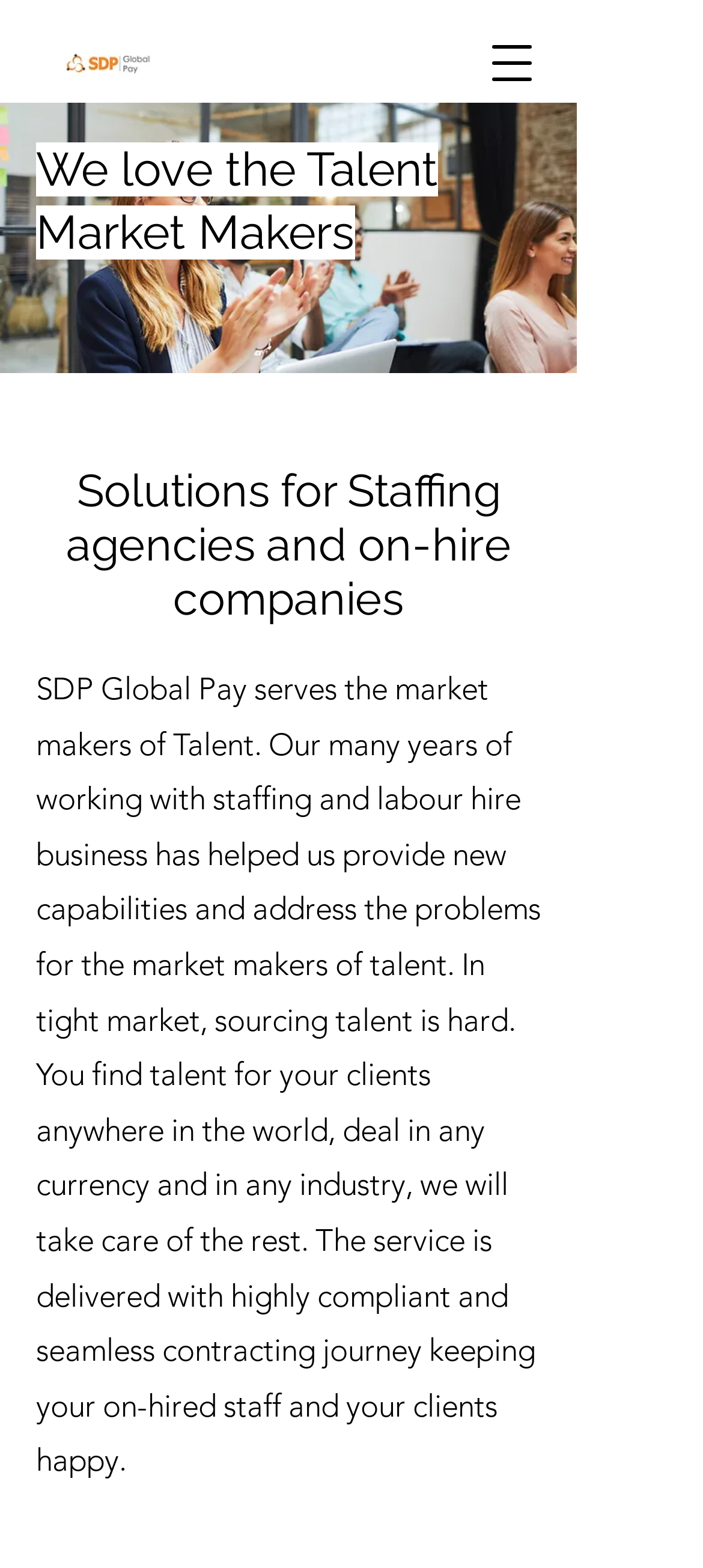Identify the coordinates of the bounding box for the element described below: "aria-label="Open navigation menu"". Return the coordinates as four float numbers between 0 and 1: [left, top, right, bottom].

[0.664, 0.011, 0.792, 0.069]